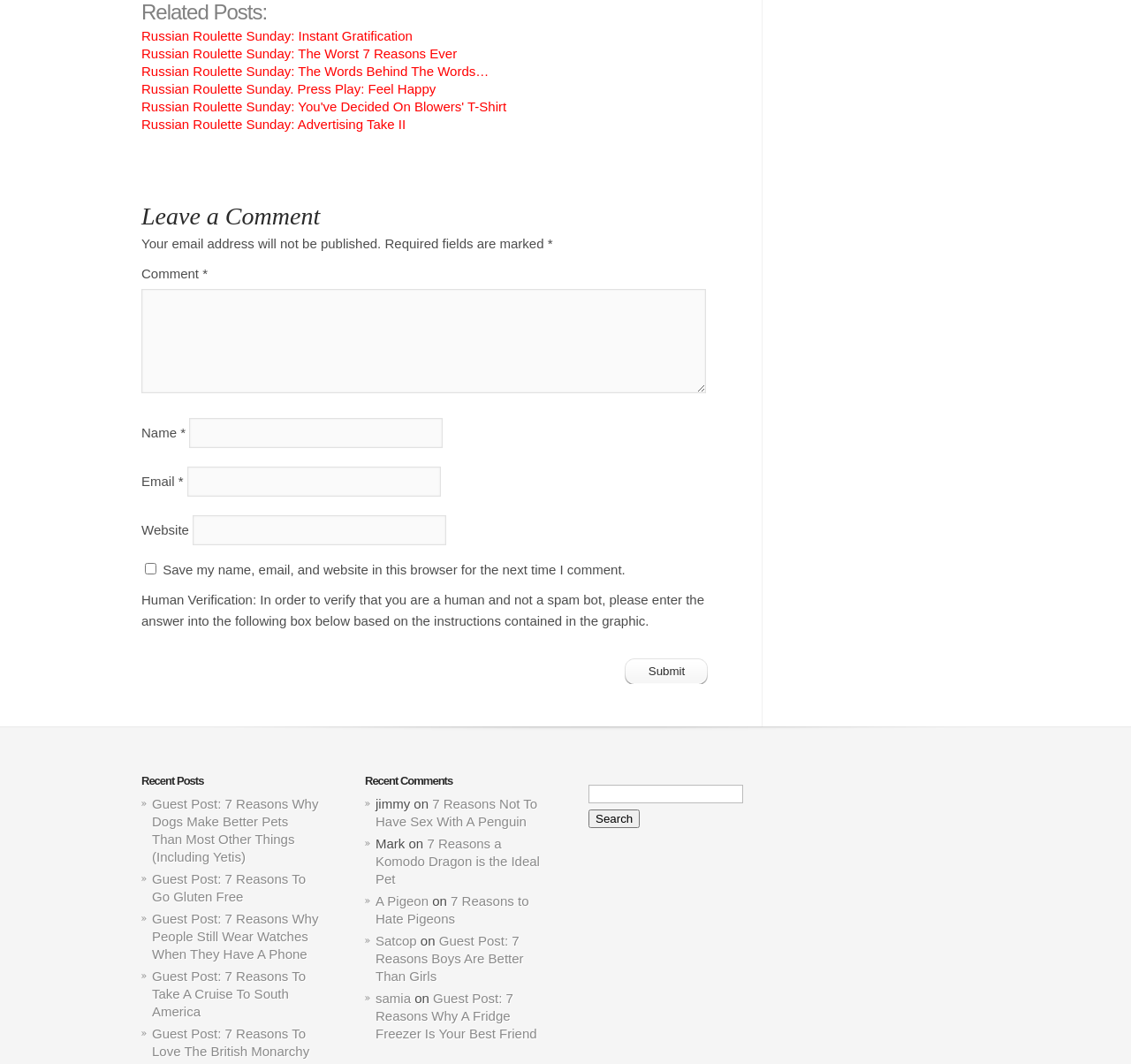Determine the bounding box coordinates of the clickable element to complete this instruction: "Search for something". Provide the coordinates in the format of four float numbers between 0 and 1, [left, top, right, bottom].

[0.52, 0.732, 0.677, 0.778]